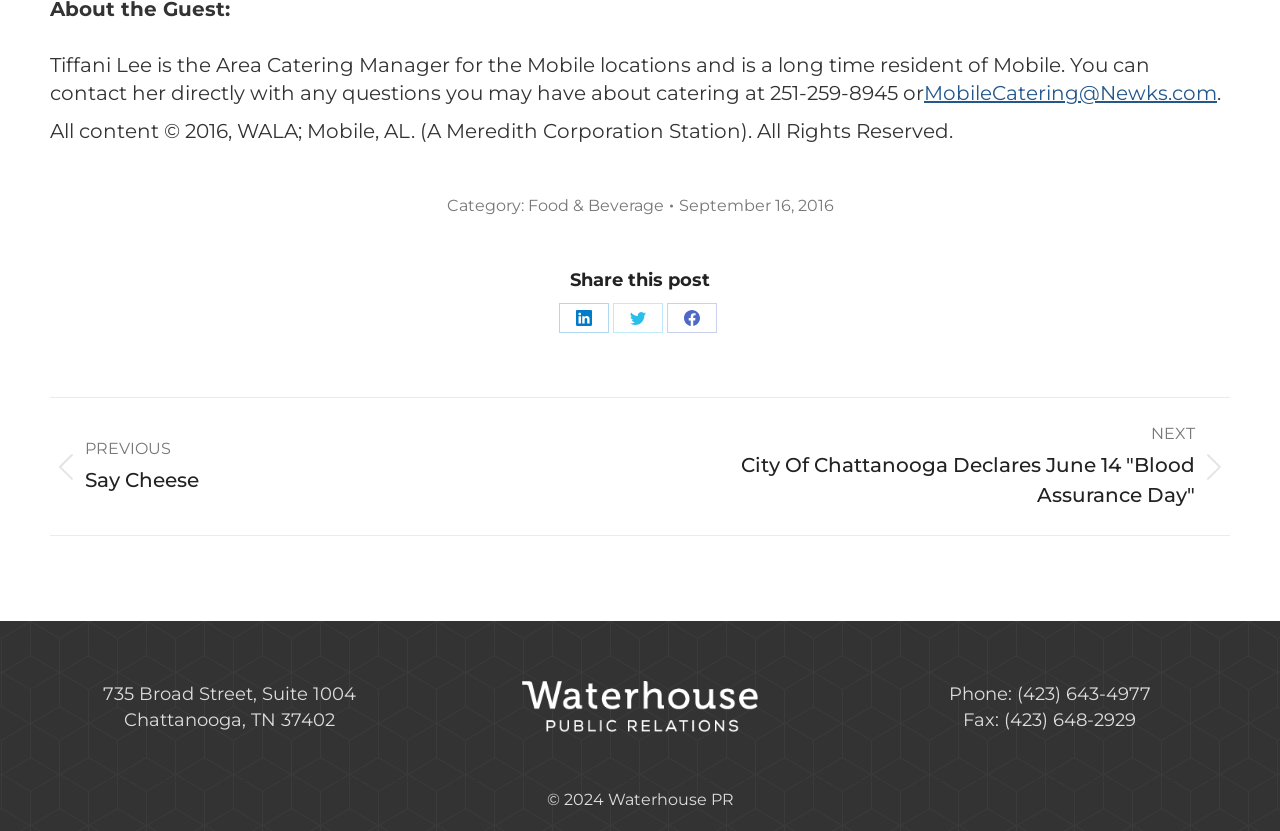Identify the bounding box coordinates for the UI element described as: "Share on LinkedInShare on LinkedIn". The coordinates should be provided as four floats between 0 and 1: [left, top, right, bottom].

[0.437, 0.365, 0.476, 0.401]